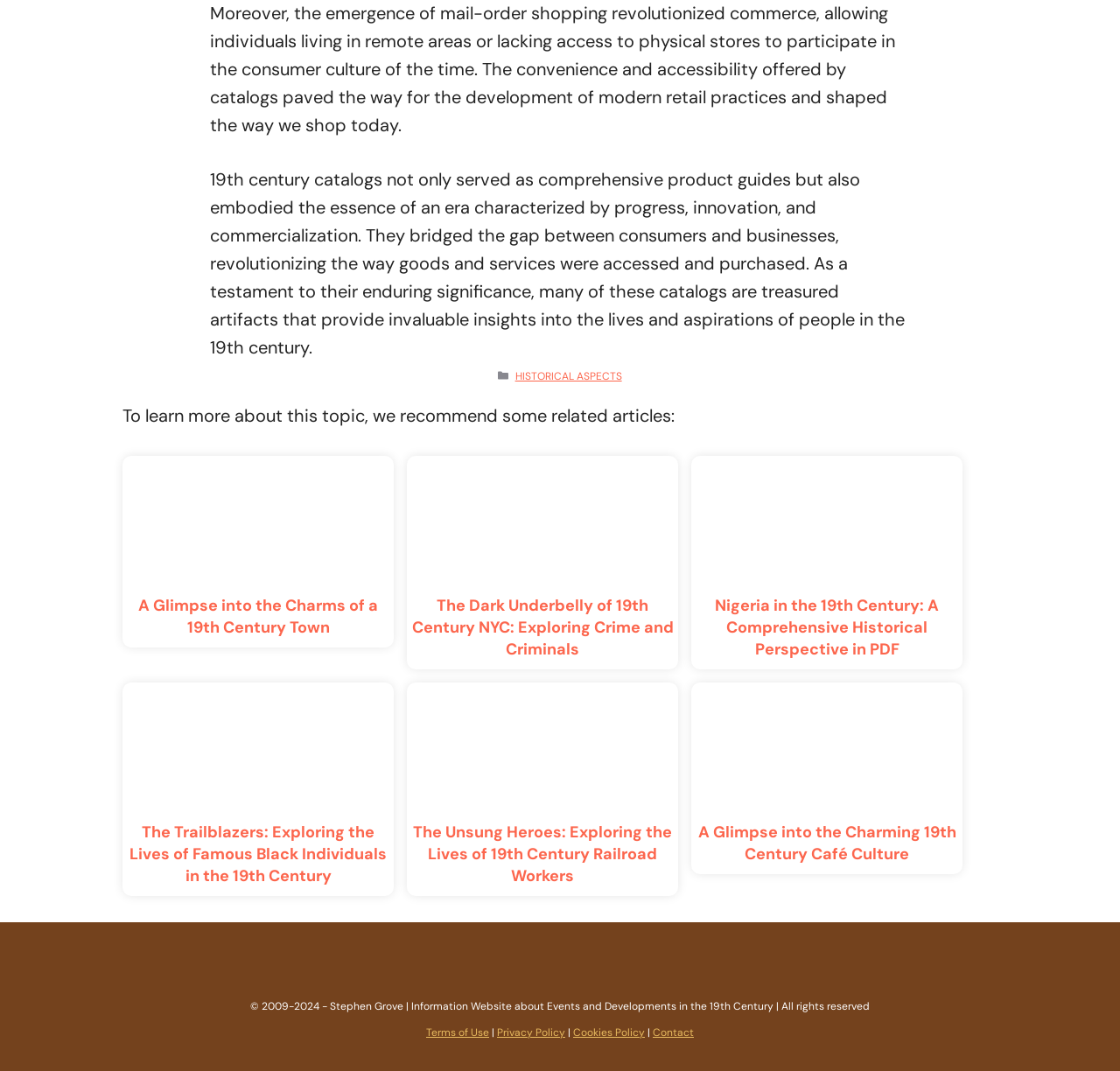Determine the bounding box coordinates of the clickable region to carry out the instruction: "Click on the 'Terms of Use' link".

[0.38, 0.957, 0.437, 0.97]